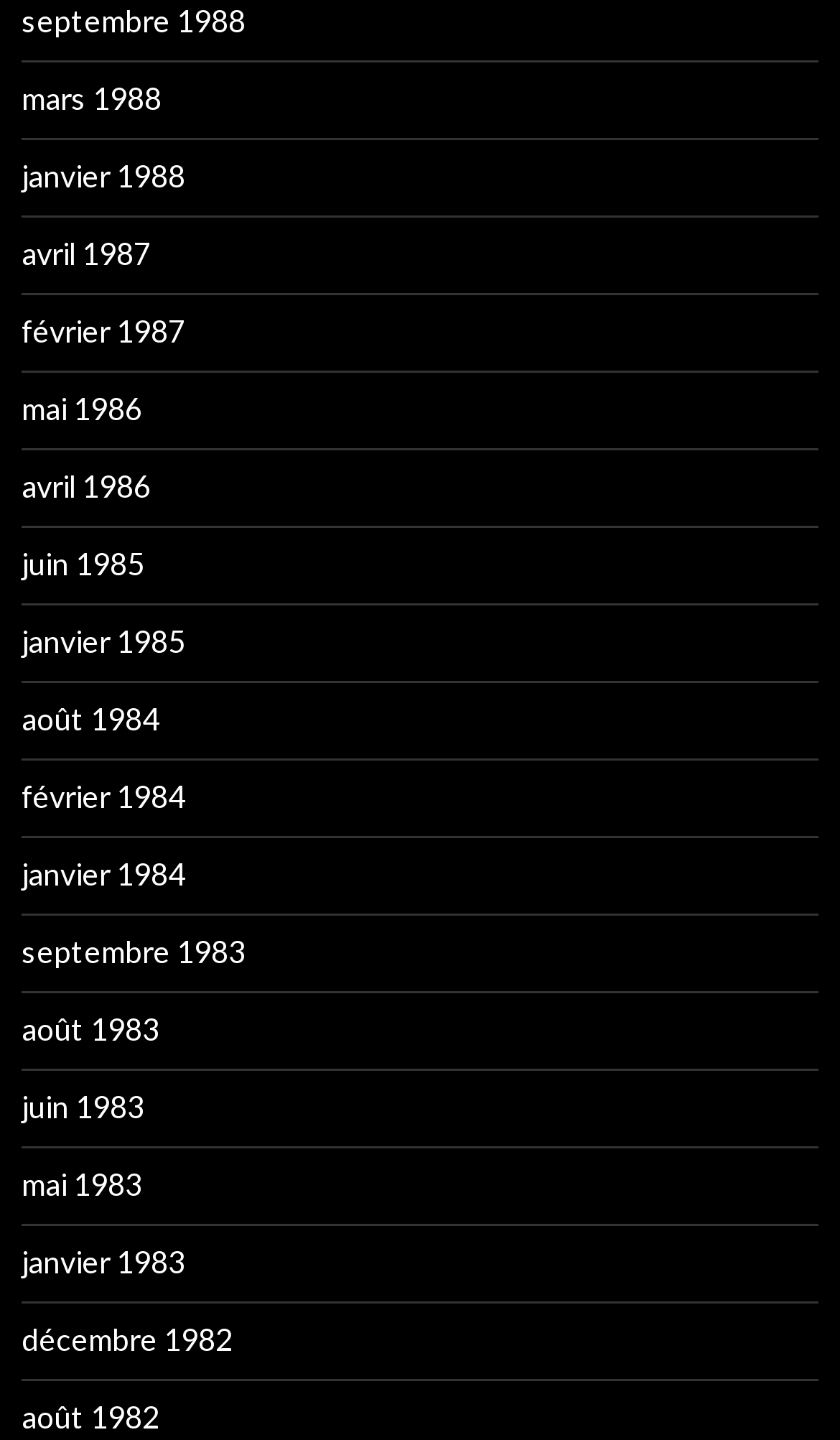Pinpoint the bounding box coordinates of the area that must be clicked to complete this instruction: "view february 1987".

[0.026, 0.217, 0.221, 0.242]